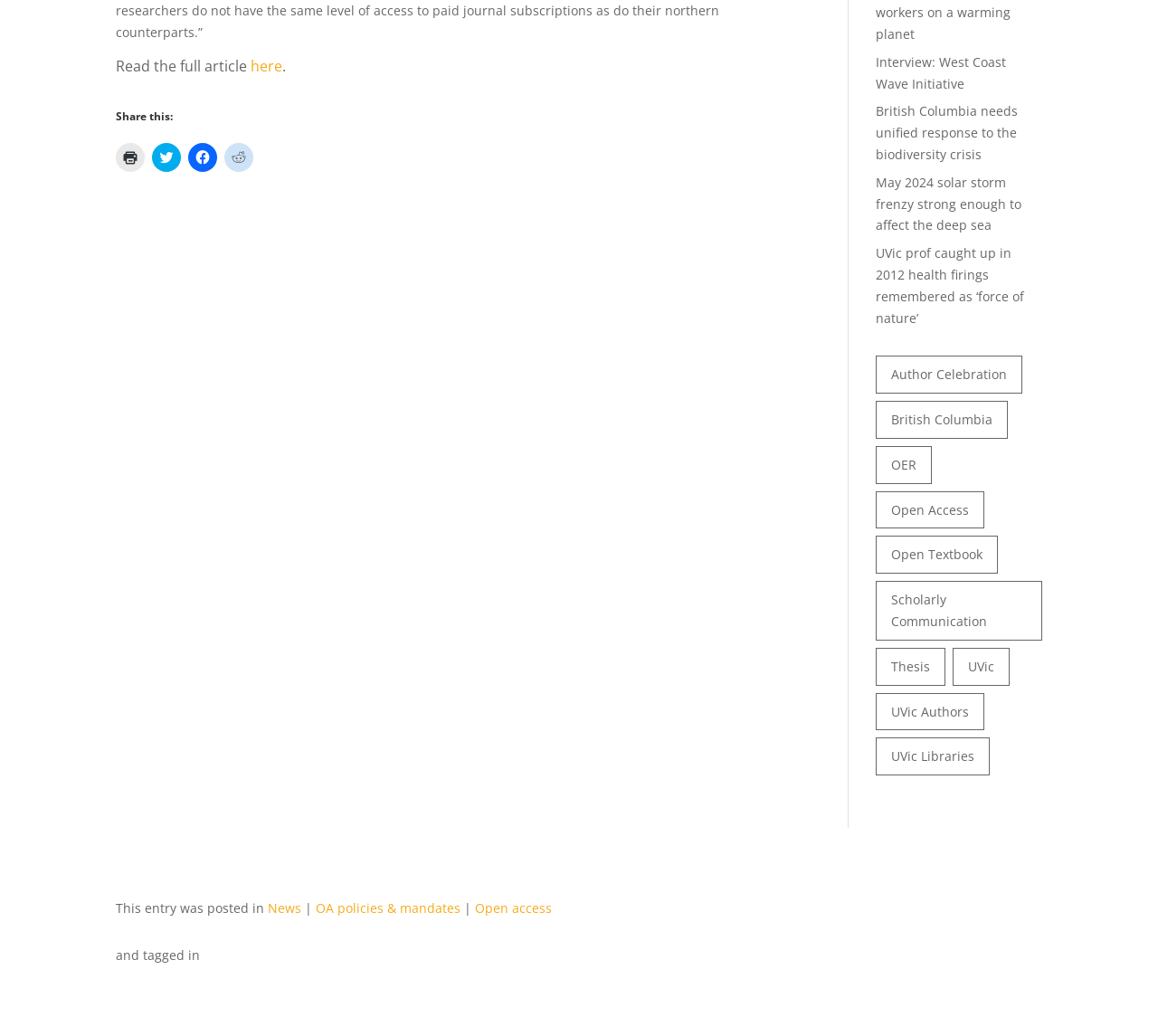Determine the bounding box for the described HTML element: "here". Ensure the coordinates are four float numbers between 0 and 1 in the format [left, top, right, bottom].

[0.216, 0.054, 0.244, 0.073]